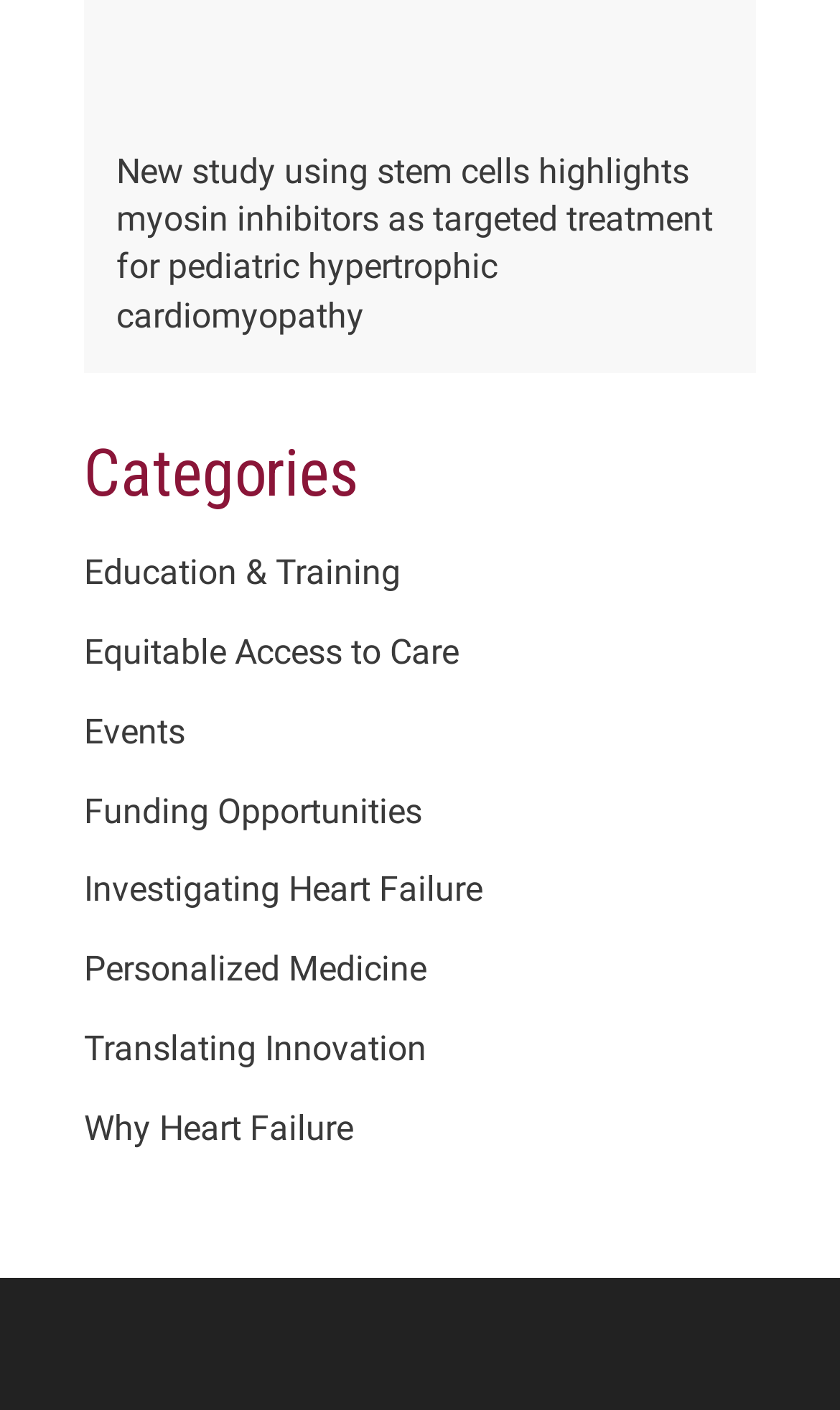Answer the following query concisely with a single word or phrase:
What is the topic of the study mentioned?

pediatric hypertrophic cardiomyopathy